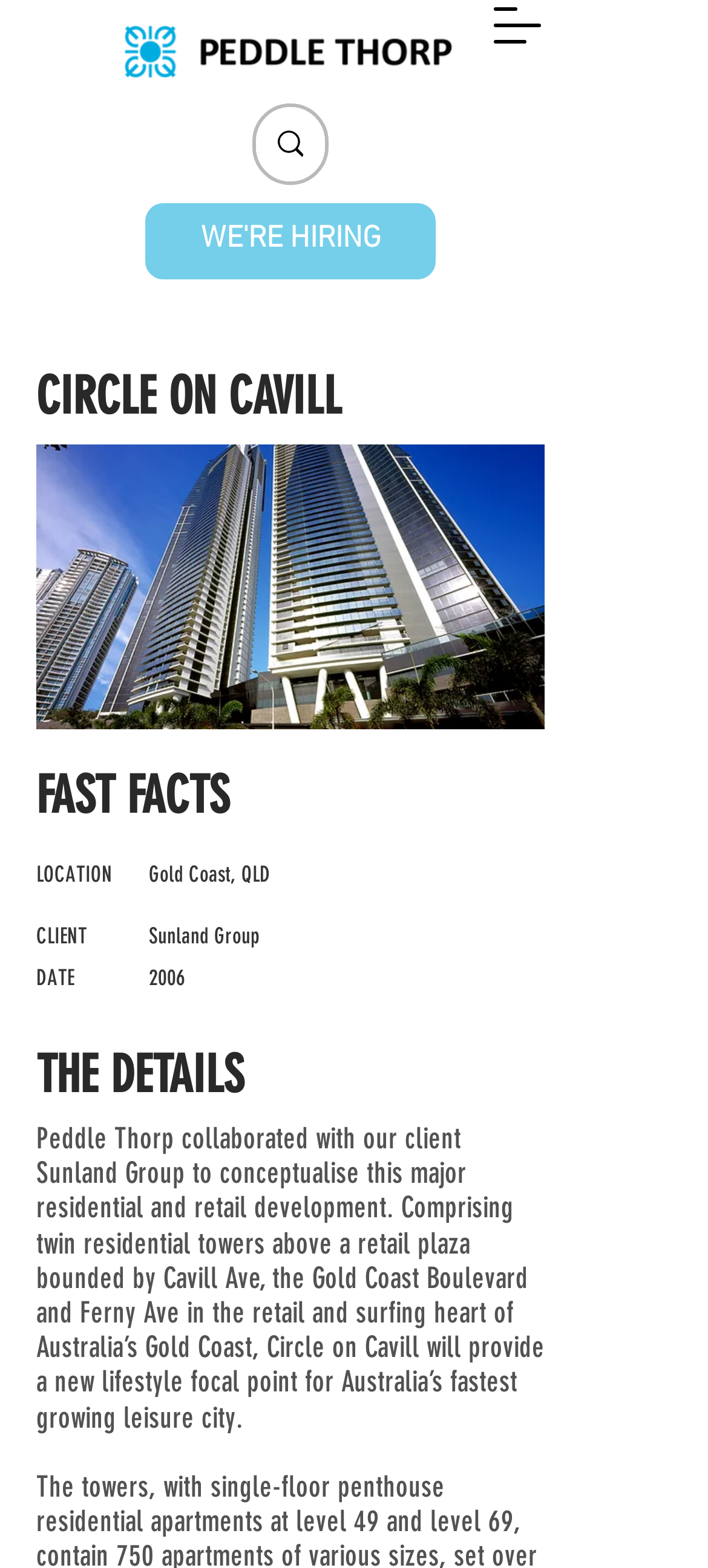What is the company that collaborated with the client?
Give a one-word or short-phrase answer derived from the screenshot.

Peddle Thorp